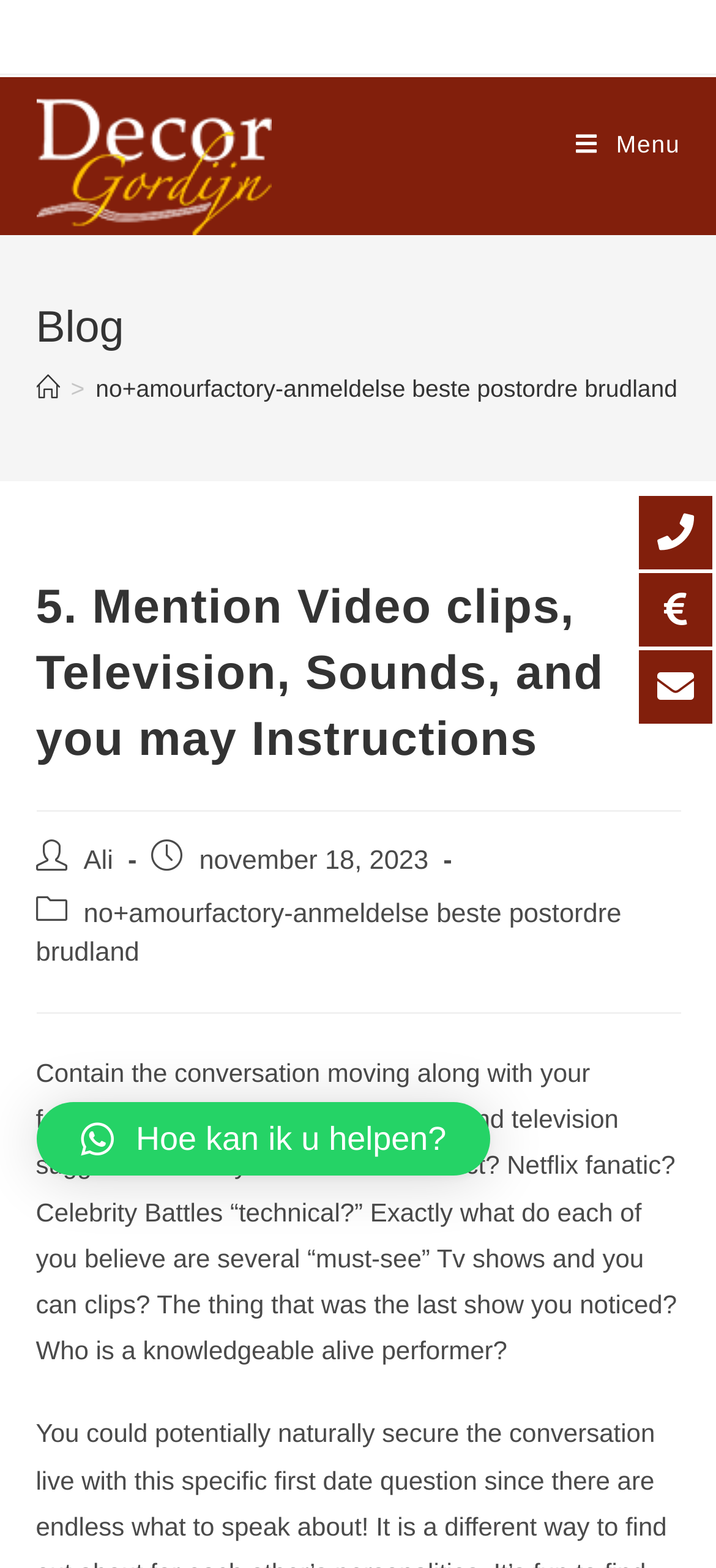Reply to the question below using a single word or brief phrase:
What is the text above the blog post content?

5. Mention Video clips, Television, Sounds, and you may Instructions